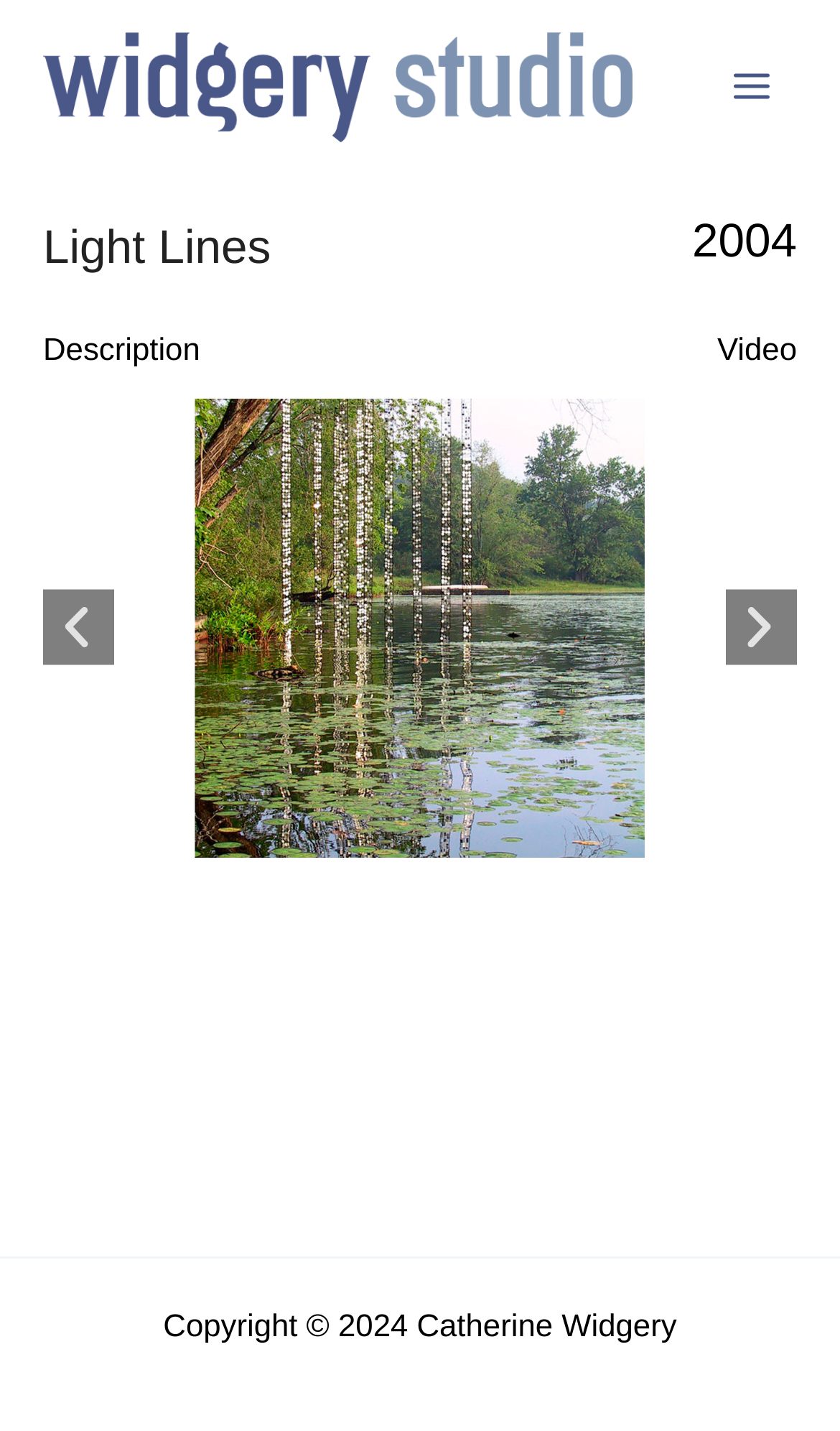Using the element description: "aria-label="Next slide"", determine the bounding box coordinates for the specified UI element. The coordinates should be four float numbers between 0 and 1, [left, top, right, bottom].

[0.864, 0.412, 0.949, 0.465]